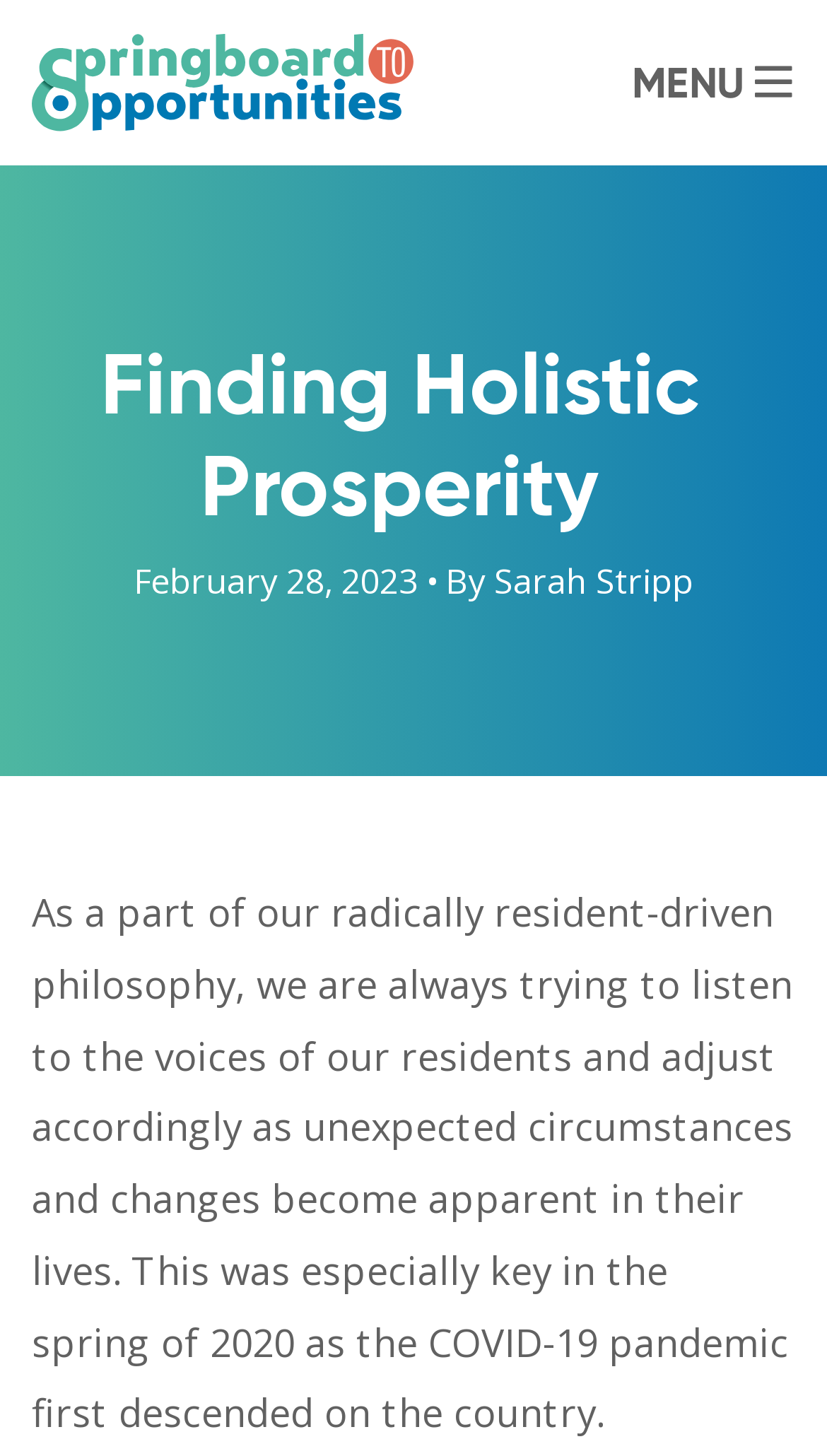Determine the bounding box of the UI element mentioned here: "aria-label="Search" value=""". The coordinates must be in the format [left, top, right, bottom] with values ranging from 0 to 1.

None